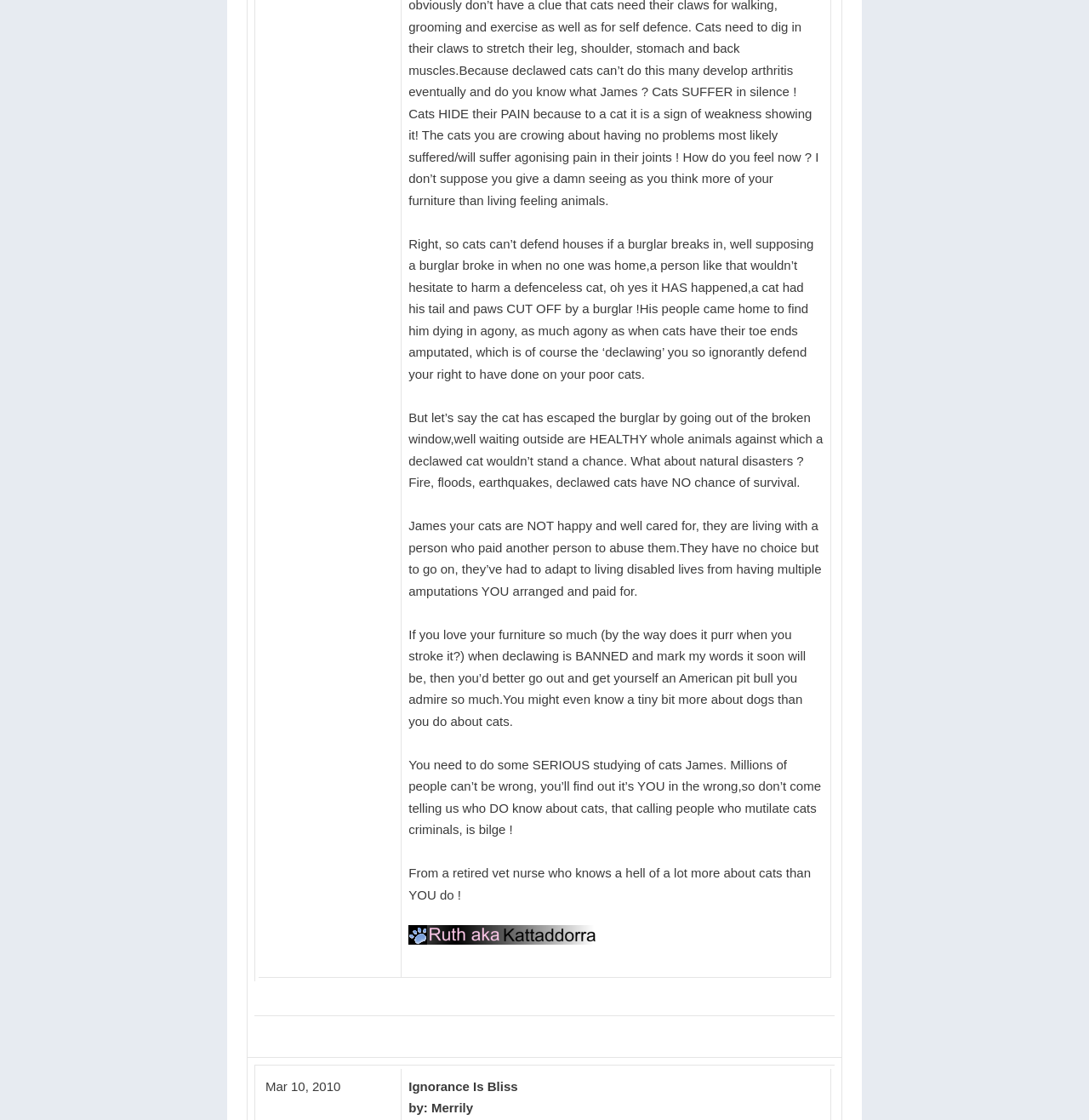Show the bounding box coordinates for the HTML element as described: "declaw cats".

[0.396, 0.099, 0.448, 0.11]